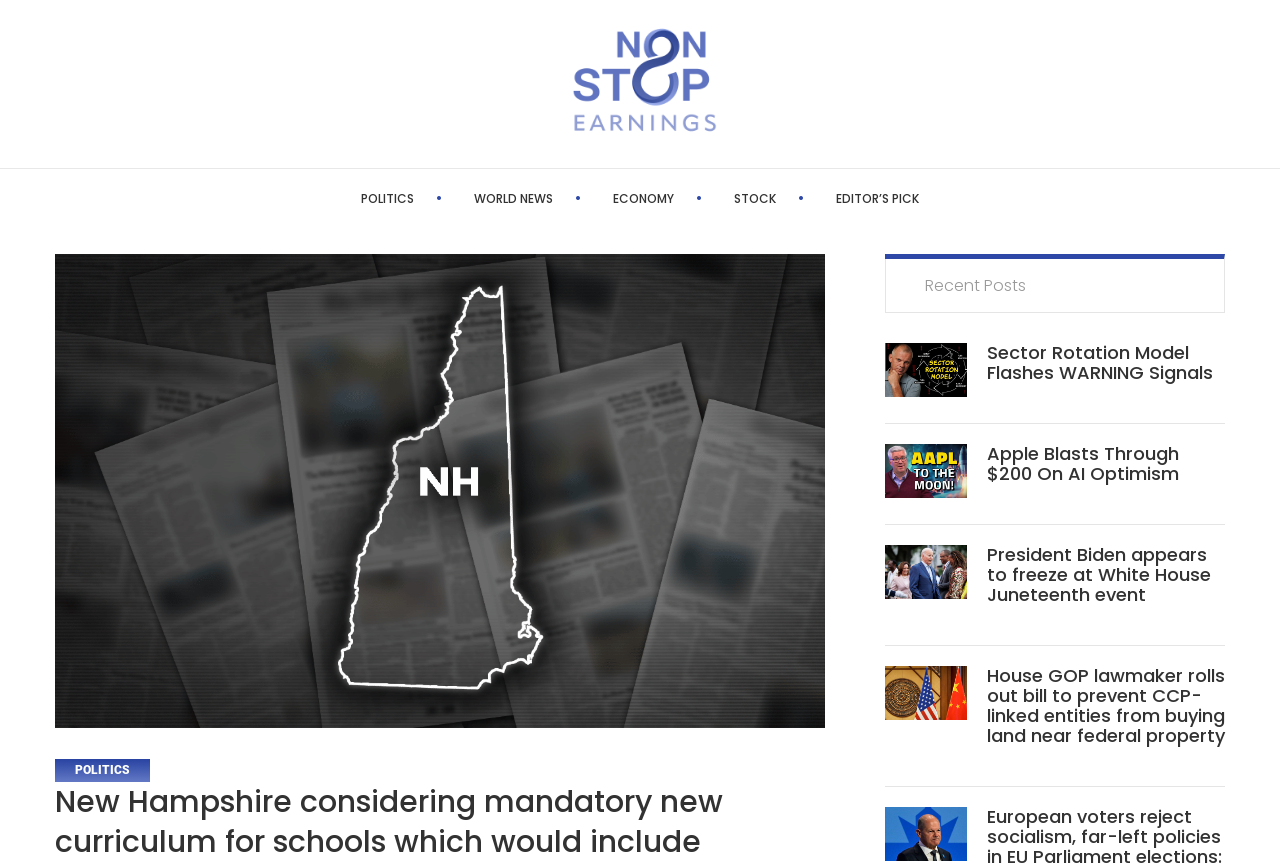Find the bounding box coordinates for the element that must be clicked to complete the instruction: "Click on the logo". The coordinates should be four float numbers between 0 and 1, indicated as [left, top, right, bottom].

[0.334, 0.023, 0.668, 0.178]